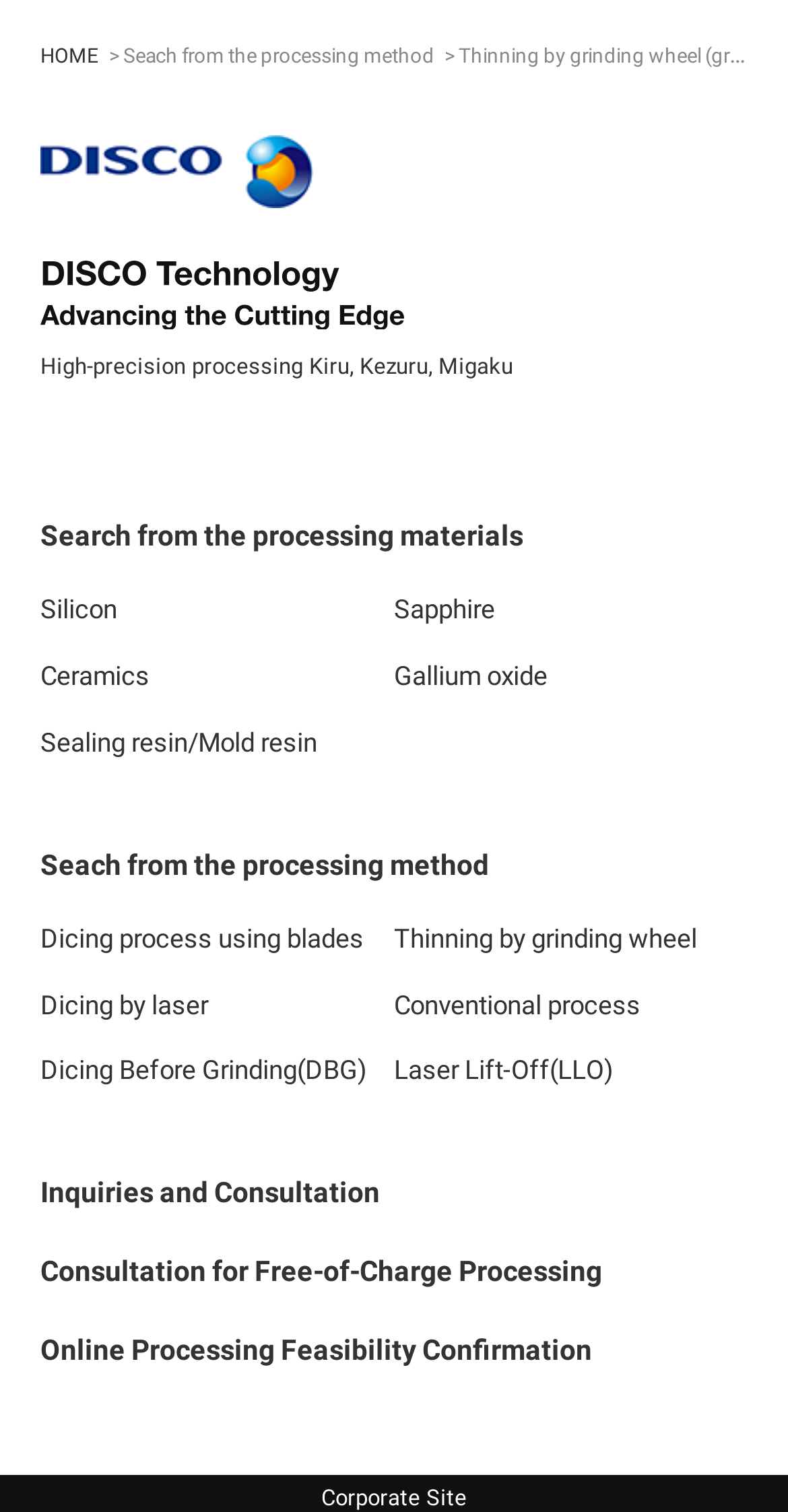Ascertain the bounding box coordinates for the UI element detailed here: "Gallium oxide". The coordinates should be provided as [left, top, right, bottom] with each value being a float between 0 and 1.

[0.5, 0.435, 0.949, 0.462]